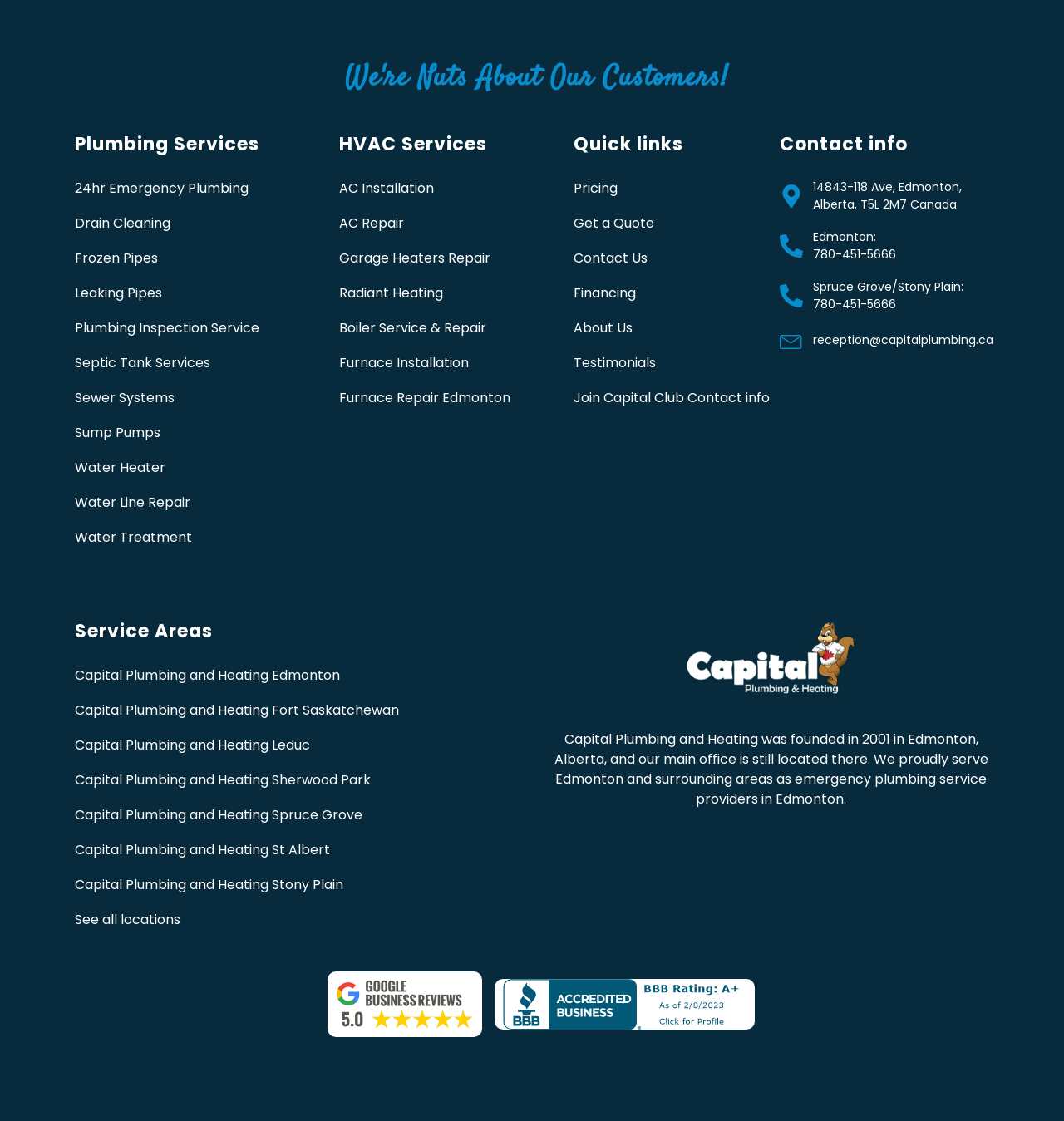Answer this question using a single word or a brief phrase:
How can I contact Capital Plumbing and Heating?

Phone or email